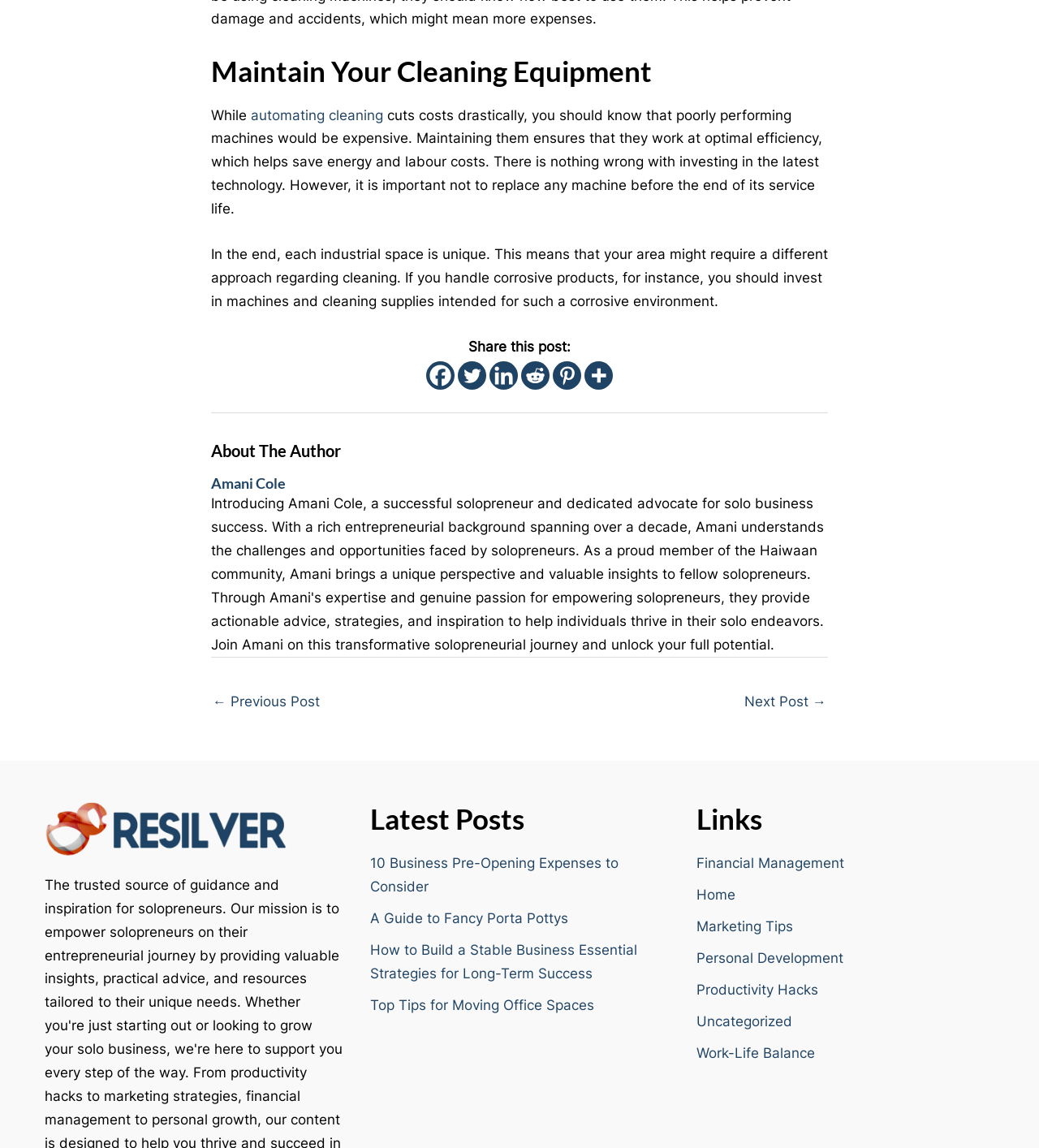Please determine the bounding box coordinates of the element's region to click for the following instruction: "Visit the homepage".

[0.67, 0.772, 0.708, 0.787]